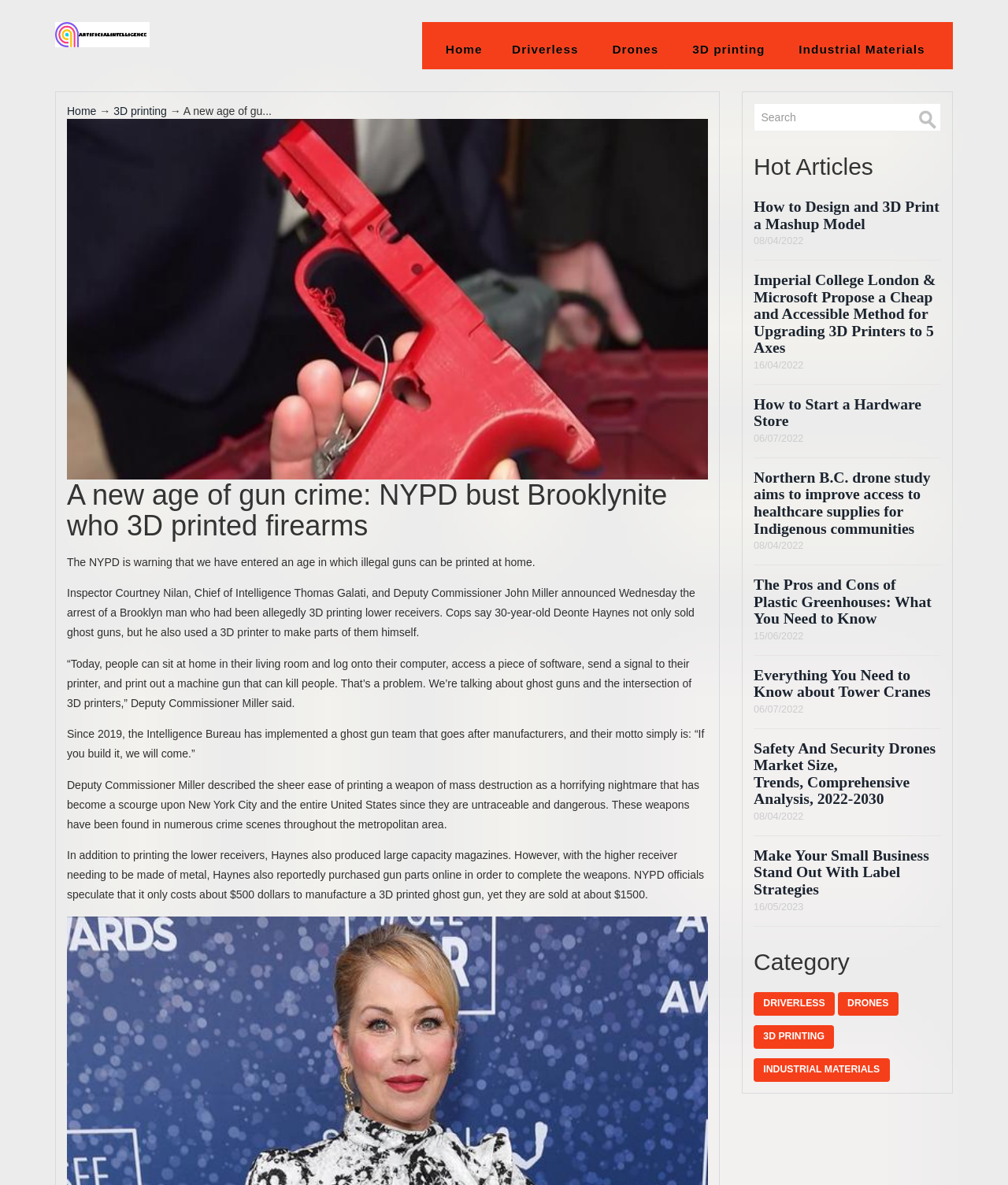Based on the image, please elaborate on the answer to the following question:
What is the cost of manufacturing a 3D printed ghost gun?

According to the article, NYPD officials speculate that it only costs about $500 dollars to manufacture a 3D printed ghost gun, yet they are sold at about $1500.